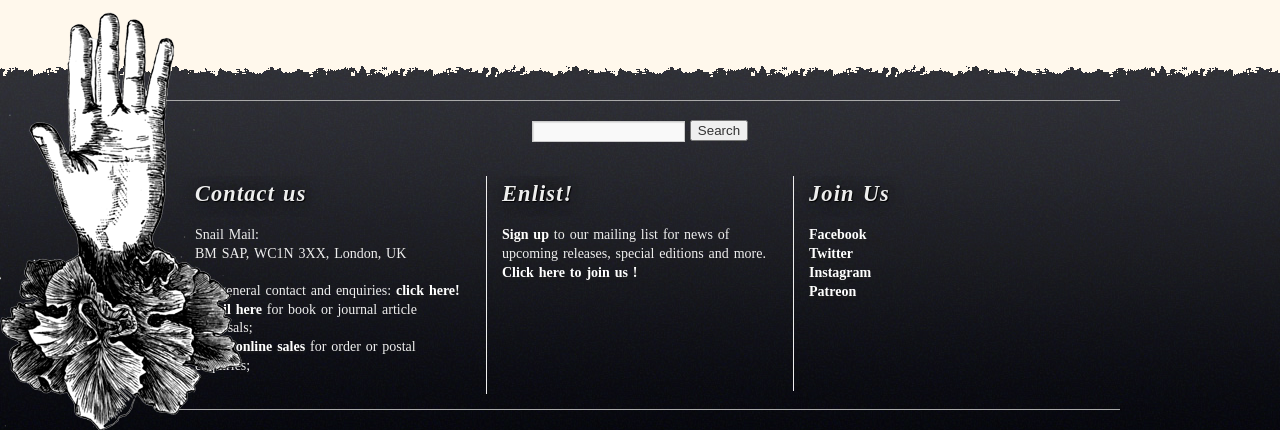Identify the bounding box coordinates of the clickable section necessary to follow the following instruction: "Click here to join us". The coordinates should be presented as four float numbers from 0 to 1, i.e., [left, top, right, bottom].

[0.392, 0.616, 0.498, 0.65]